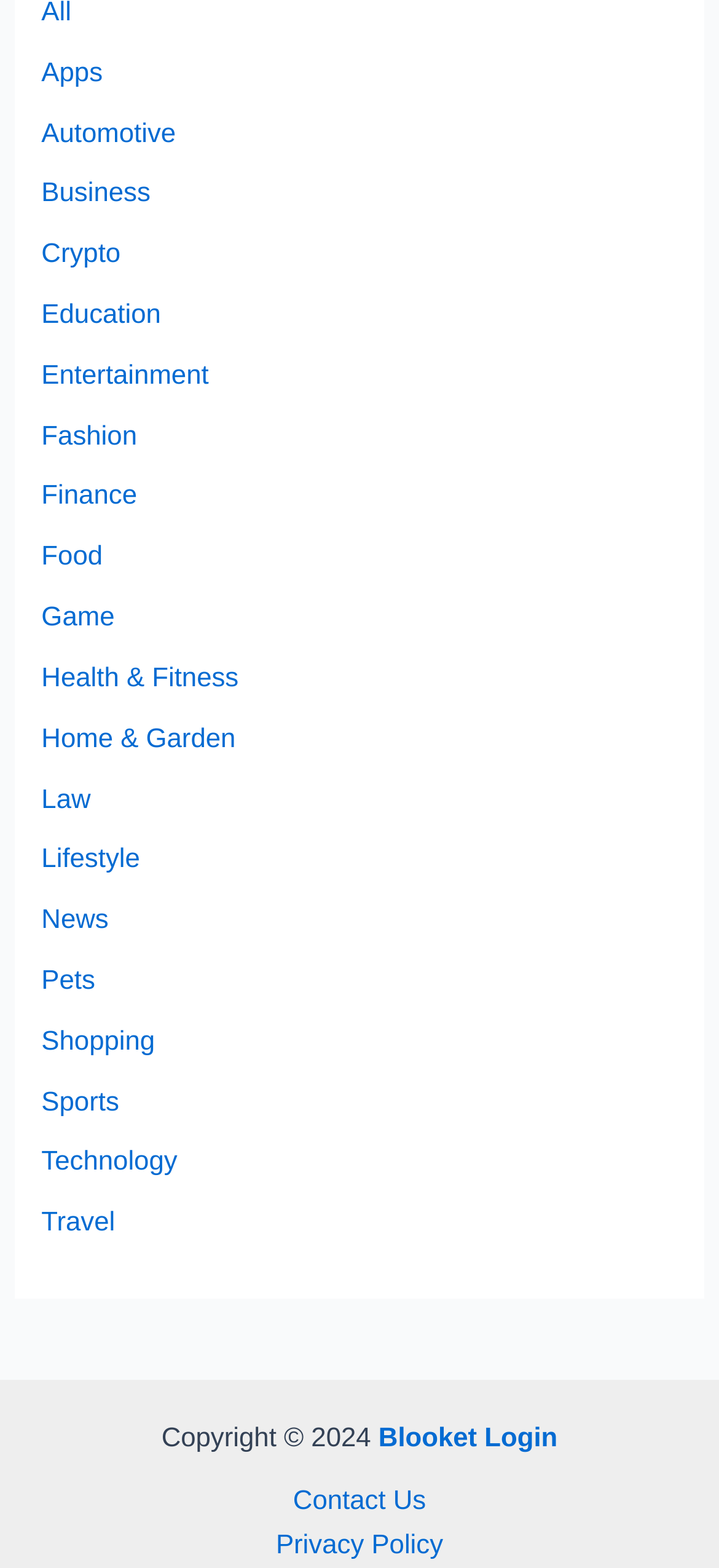Please determine the bounding box coordinates of the element's region to click in order to carry out the following instruction: "Click on the Apps link". The coordinates should be four float numbers between 0 and 1, i.e., [left, top, right, bottom].

[0.058, 0.037, 0.143, 0.056]